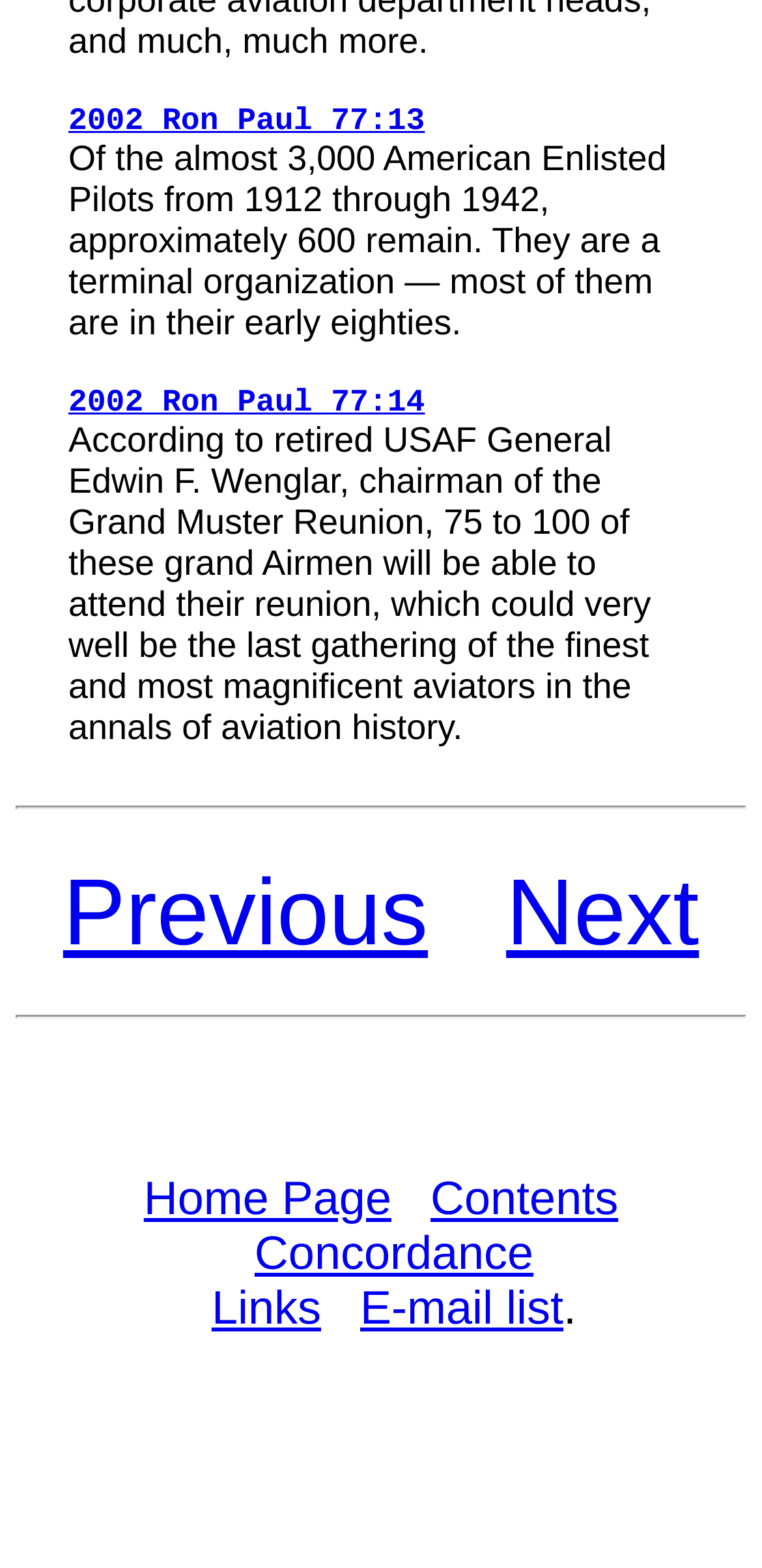What is the topic of the text?
Using the visual information from the image, give a one-word or short-phrase answer.

American Enlisted Pilots